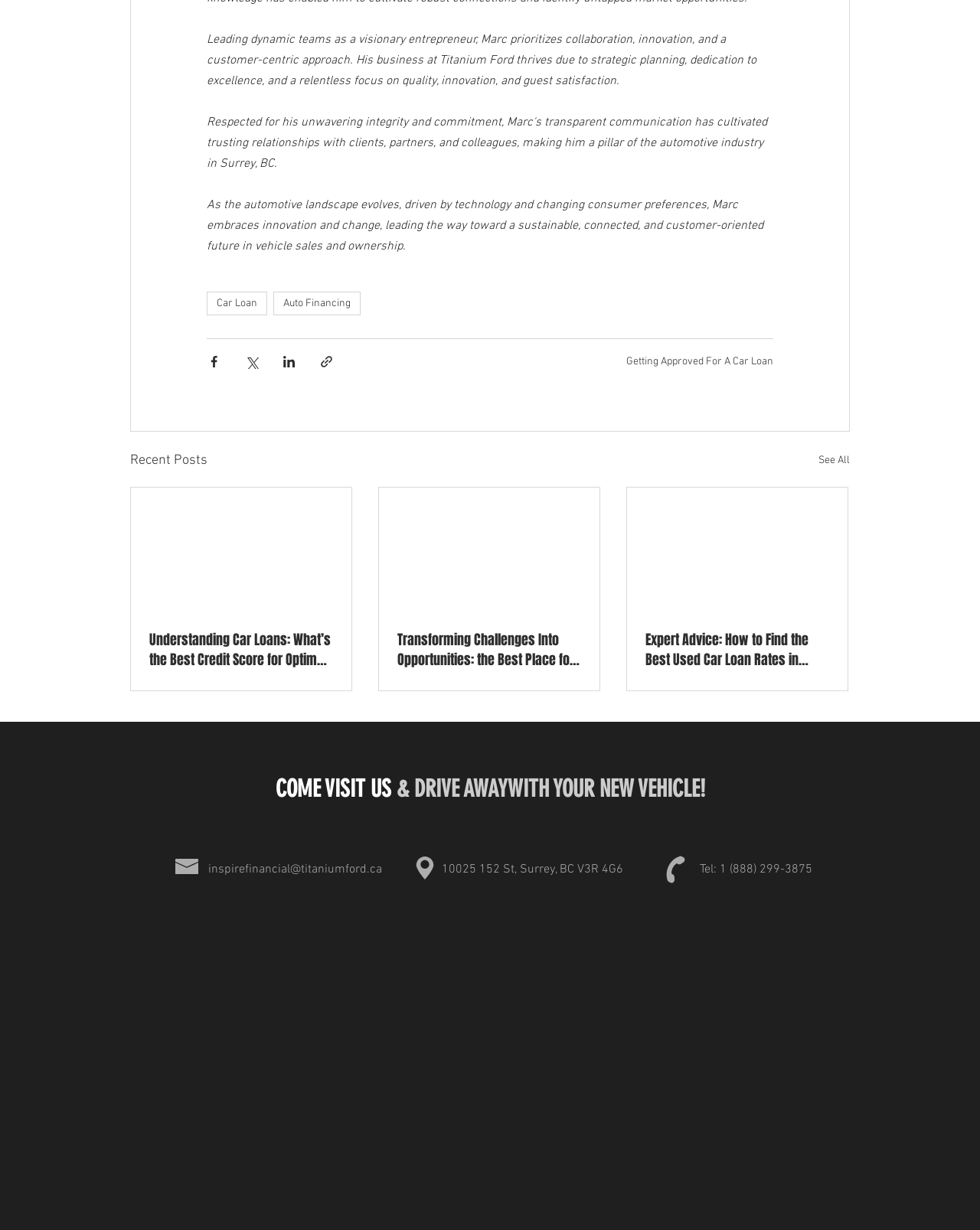Based on the element description Car Loan, identify the bounding box coordinates for the UI element. The coordinates should be in the format (top-left x, top-left y, bottom-right x, bottom-right y) and within the 0 to 1 range.

[0.211, 0.237, 0.273, 0.256]